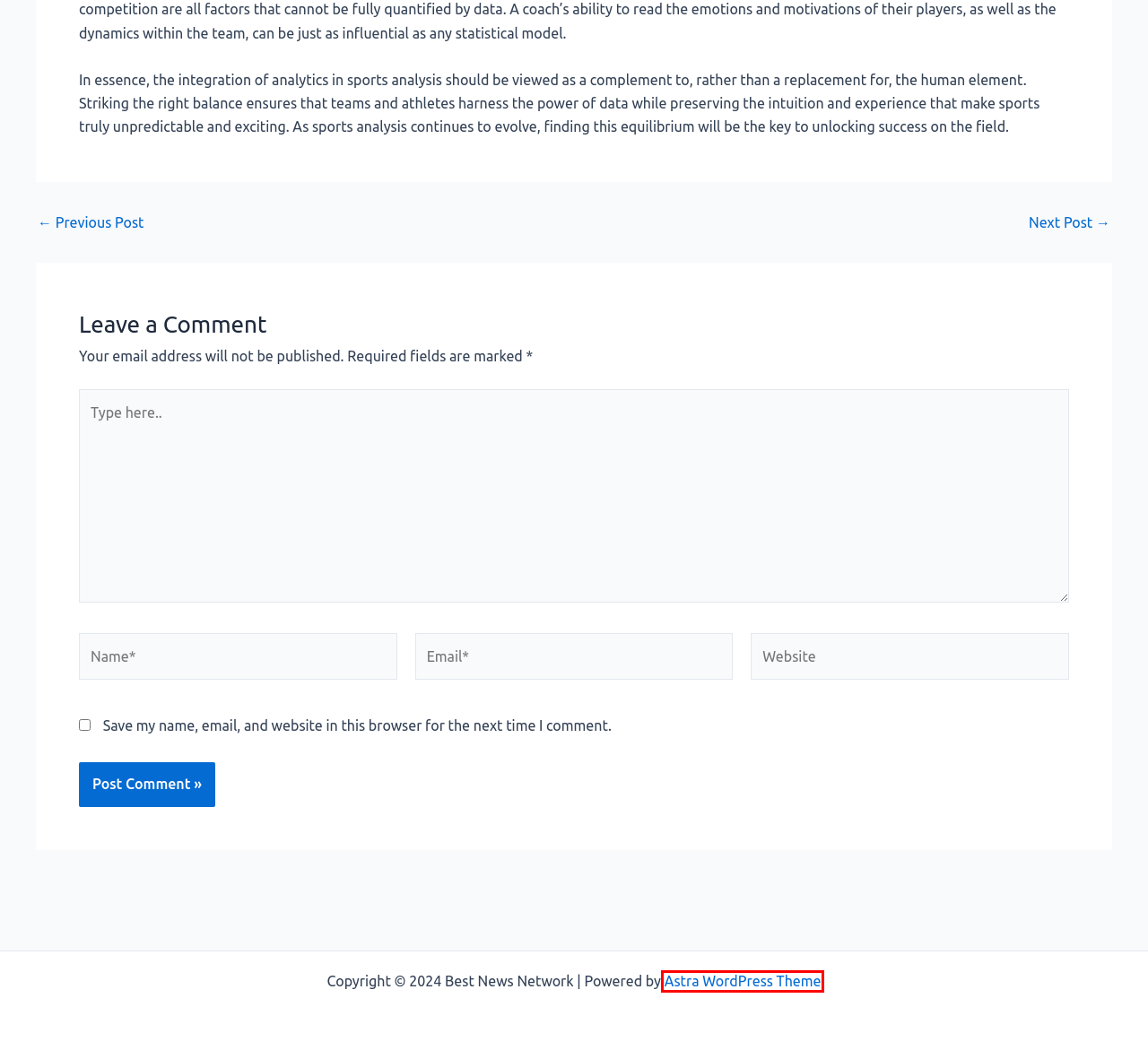You are provided with a screenshot of a webpage containing a red rectangle bounding box. Identify the webpage description that best matches the new webpage after the element in the bounding box is clicked. Here are the potential descriptions:
A. Sports Archives - Best News Network
B. Trending Archives - Best News Network
C. Astra – Fast, Lightweight & Customizable WordPress Theme - Download Now!
D. Scoreboard Symphony: A Sports Analysis Showcase - Best News Network
E. 안전놀이터 추천 및 메이저놀이터 추천은 대한민국 NO.1 먹튀검증 업체 먹튀폴리스 에서 GO GO GO
F. News Archives - Best News Network
G. Tying the Knot in the Holy City: Charleston's Elopement Magic - Best News Network
H. UFA Sports Archives - Best News Network

C